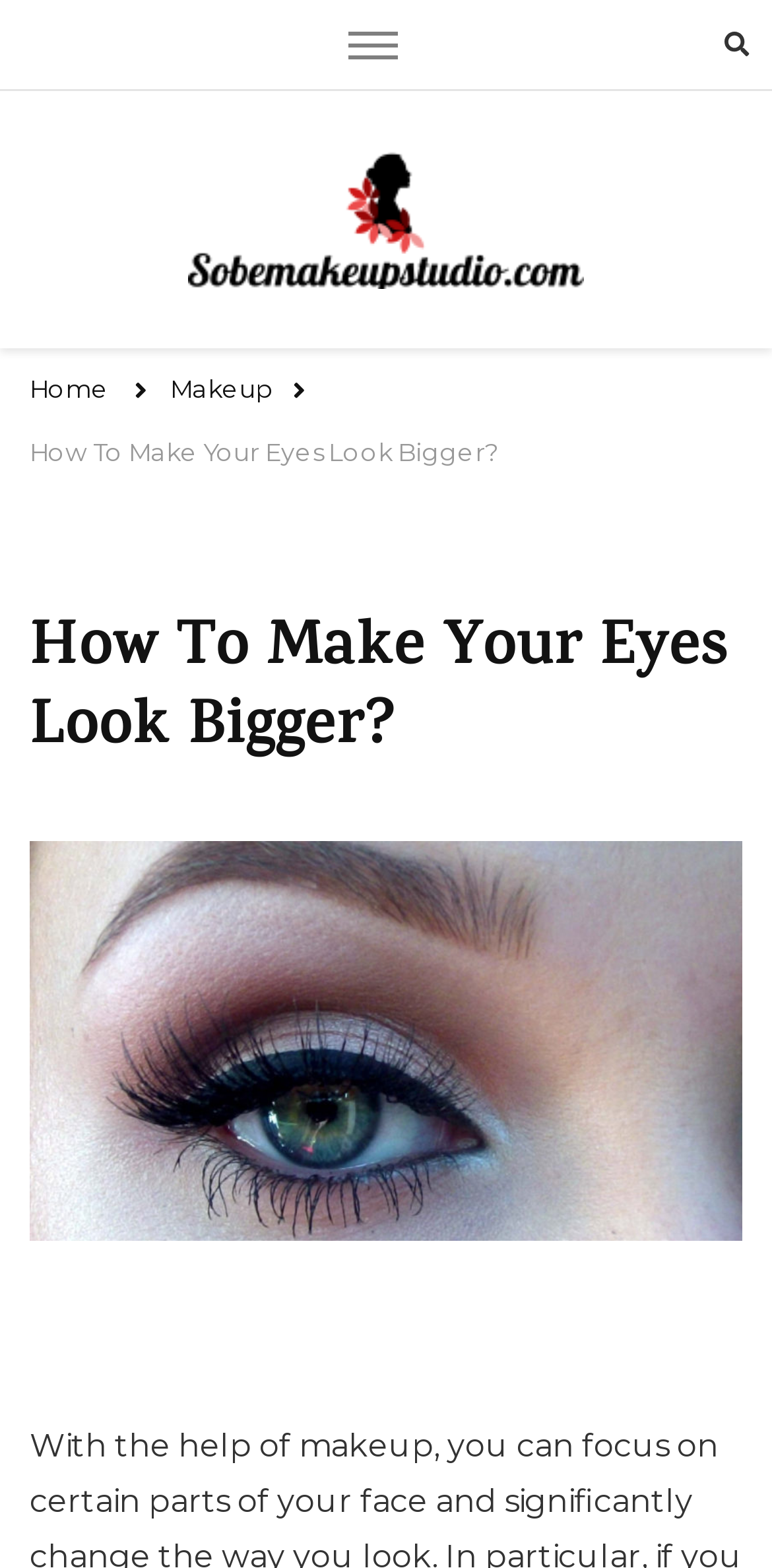What type of content is on the page?
Can you offer a detailed and complete answer to this question?

I inferred the answer by considering the topic of the page, 'How To Make Your Eyes Look Bigger', and the fact that the website is named 'SobeMakeupStudio.com', suggesting that the content is related to makeup tutorials.